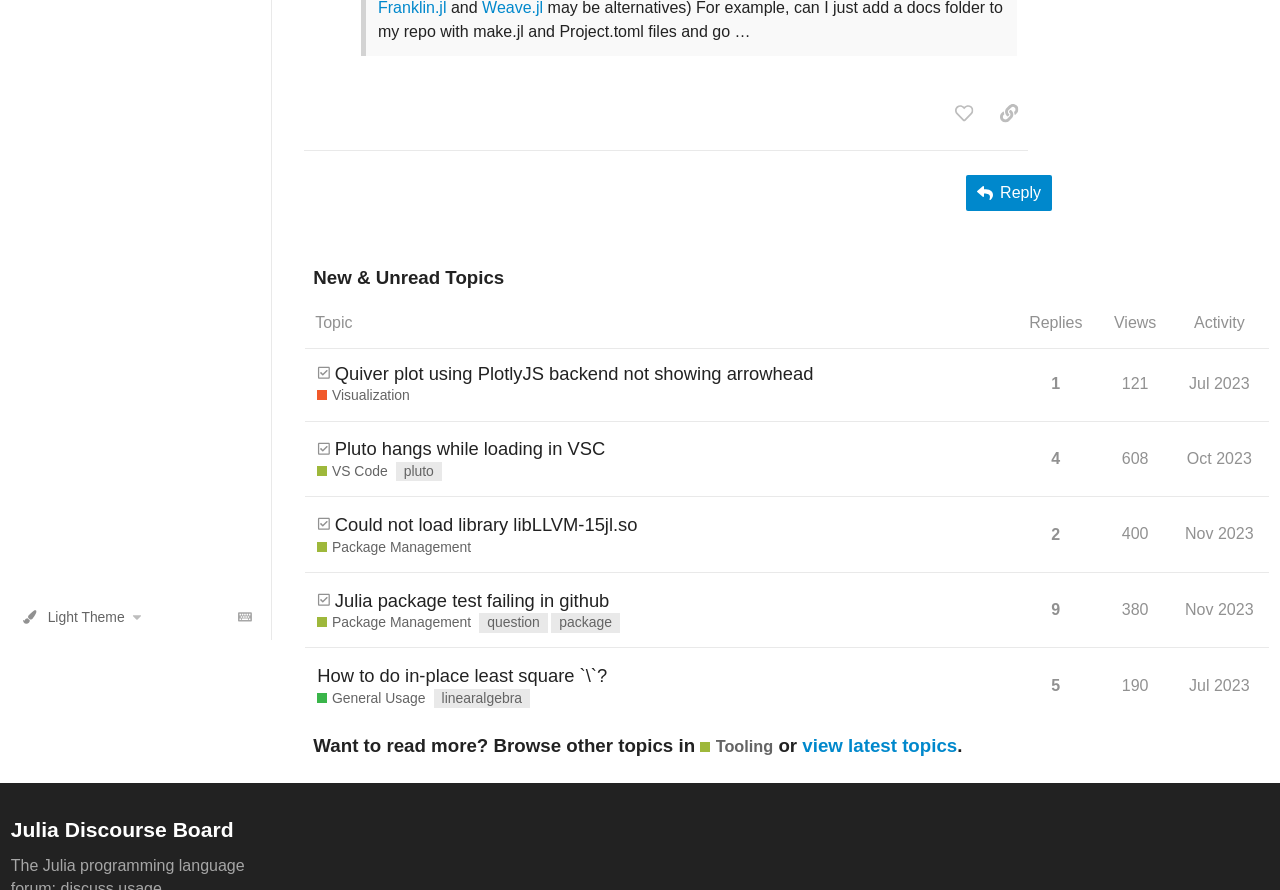Find the bounding box of the UI element described as follows: "view latest topics".

[0.627, 0.826, 0.748, 0.85]